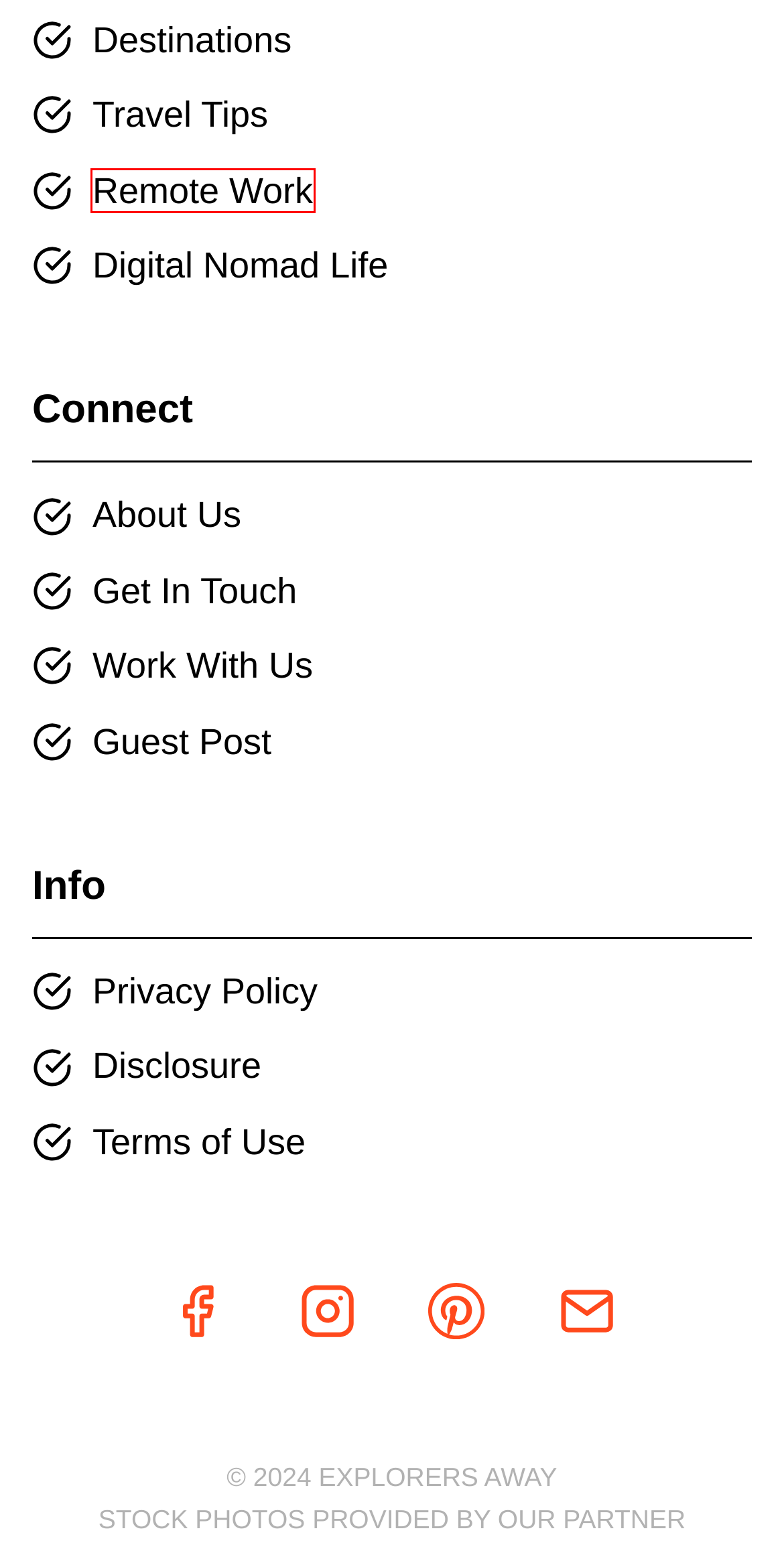You are presented with a screenshot of a webpage containing a red bounding box around an element. Determine which webpage description best describes the new webpage after clicking on the highlighted element. Here are the candidates:
A. Terms Of Use | Explorers Away
B. Travel Tips | Explorers Away
C. Remote Work | Explorers Away
D. Disclosure | Explorers Away
E. Digital Nomad | Explorers Away
F. About Us | Explorers Away
G. Work With Us | Explorers Away
H. Get In Touch | Explorers Away

C